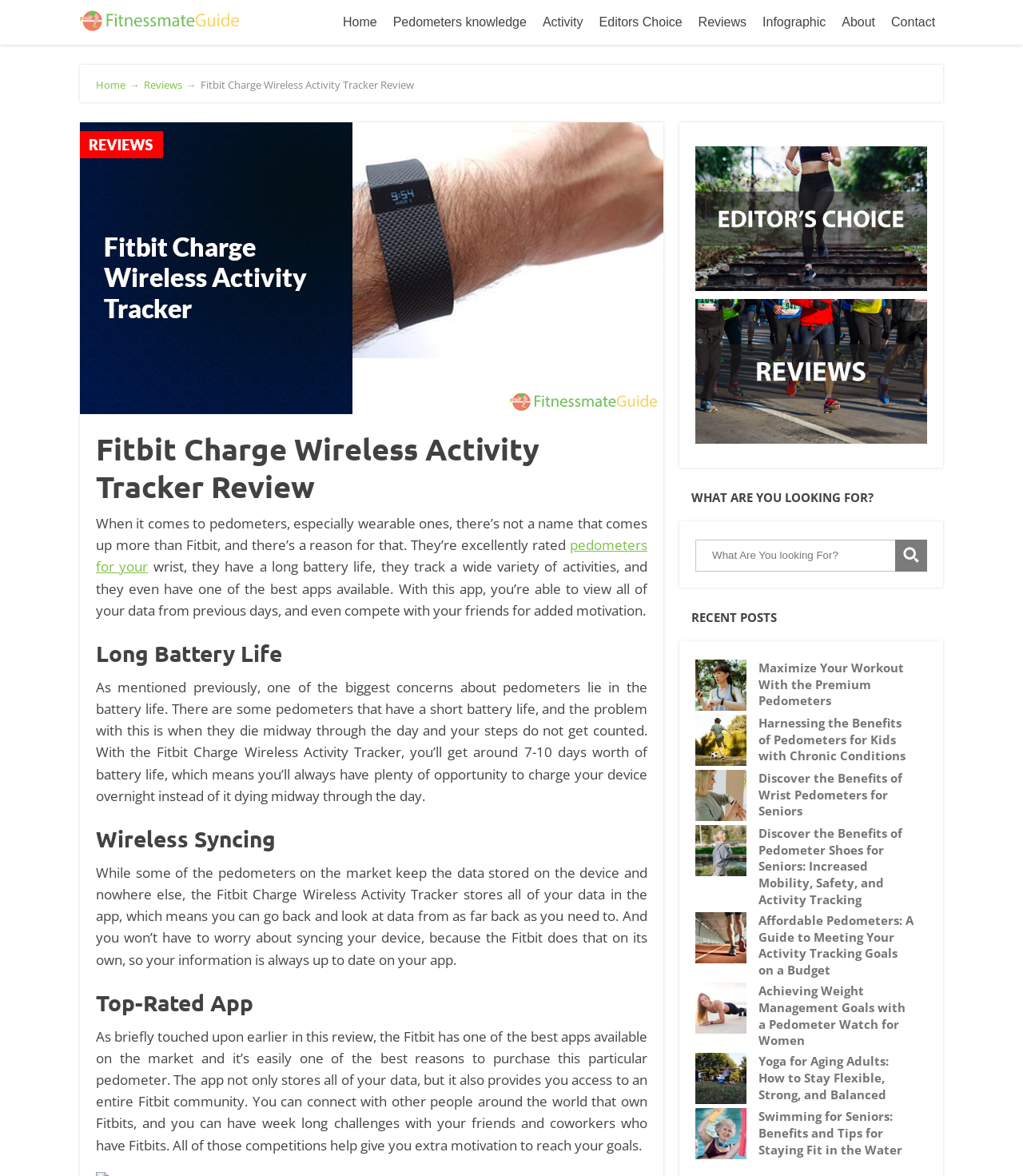Refer to the image and offer a detailed explanation in response to the question: What is the location of the search bar on the webpage?

I found the answer by analyzing the bounding box coordinates of the elements on the webpage. The search bar is located in the top right corner of the webpage, with a bounding box of [0.68, 0.459, 0.906, 0.486].